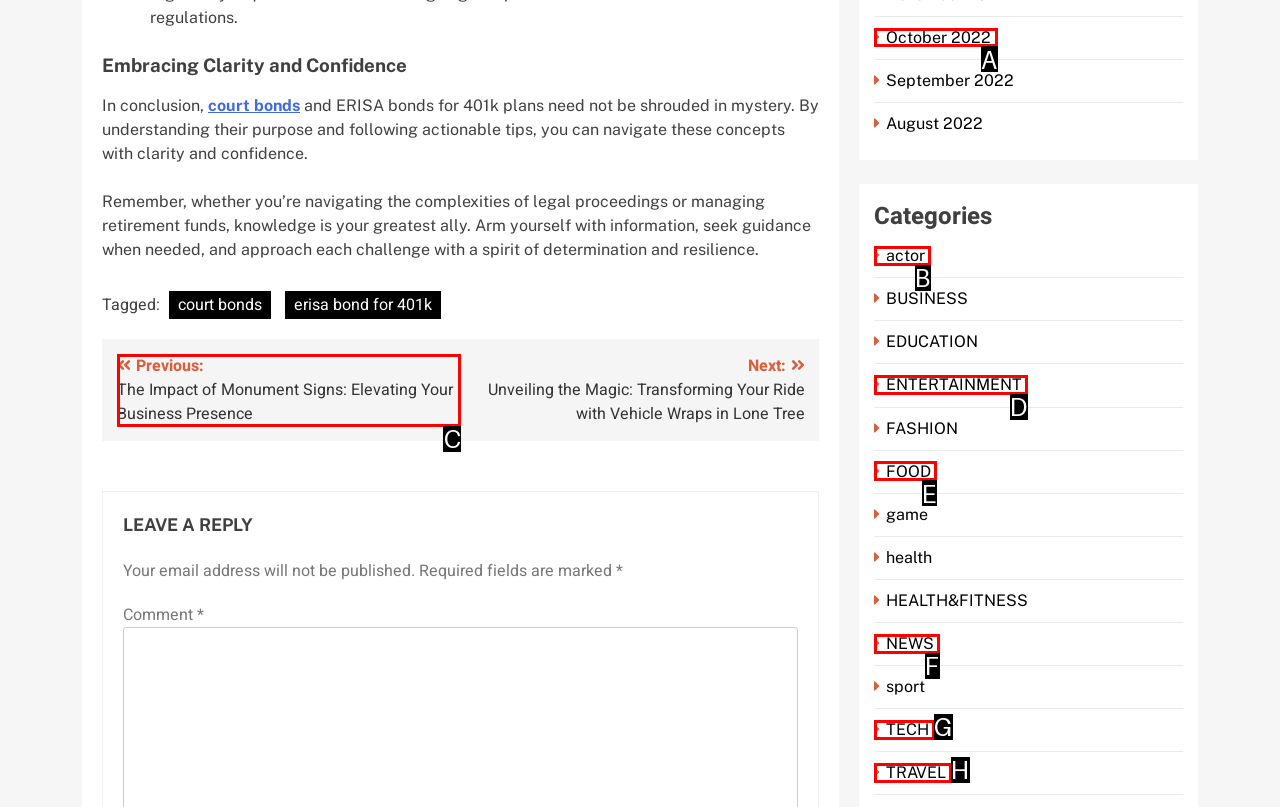Select the correct option from the given choices to perform this task: View posts from October 2022. Provide the letter of that option.

A